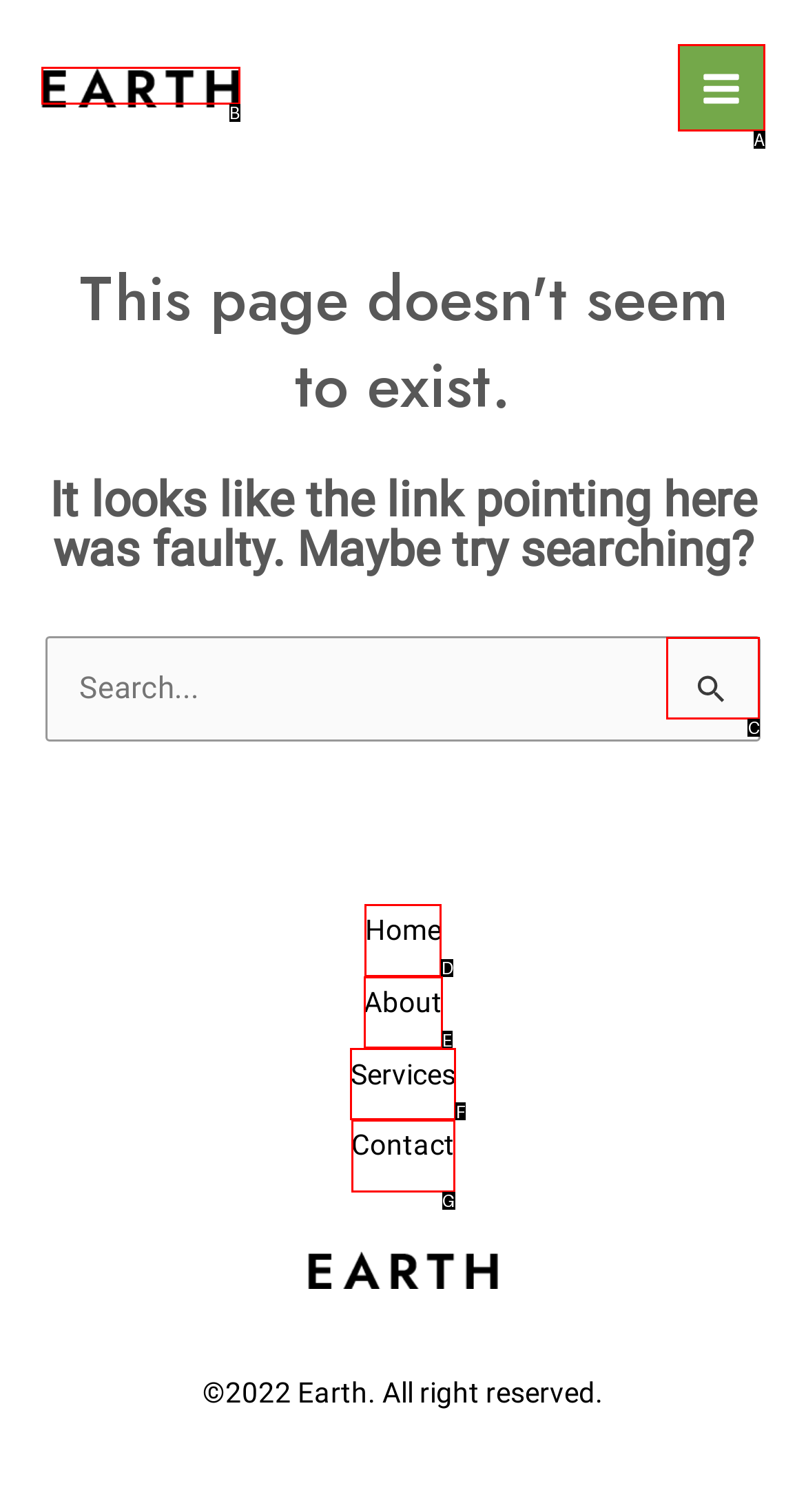Tell me which one HTML element best matches the description: parent_node: Search for: value="Search"
Answer with the option's letter from the given choices directly.

C